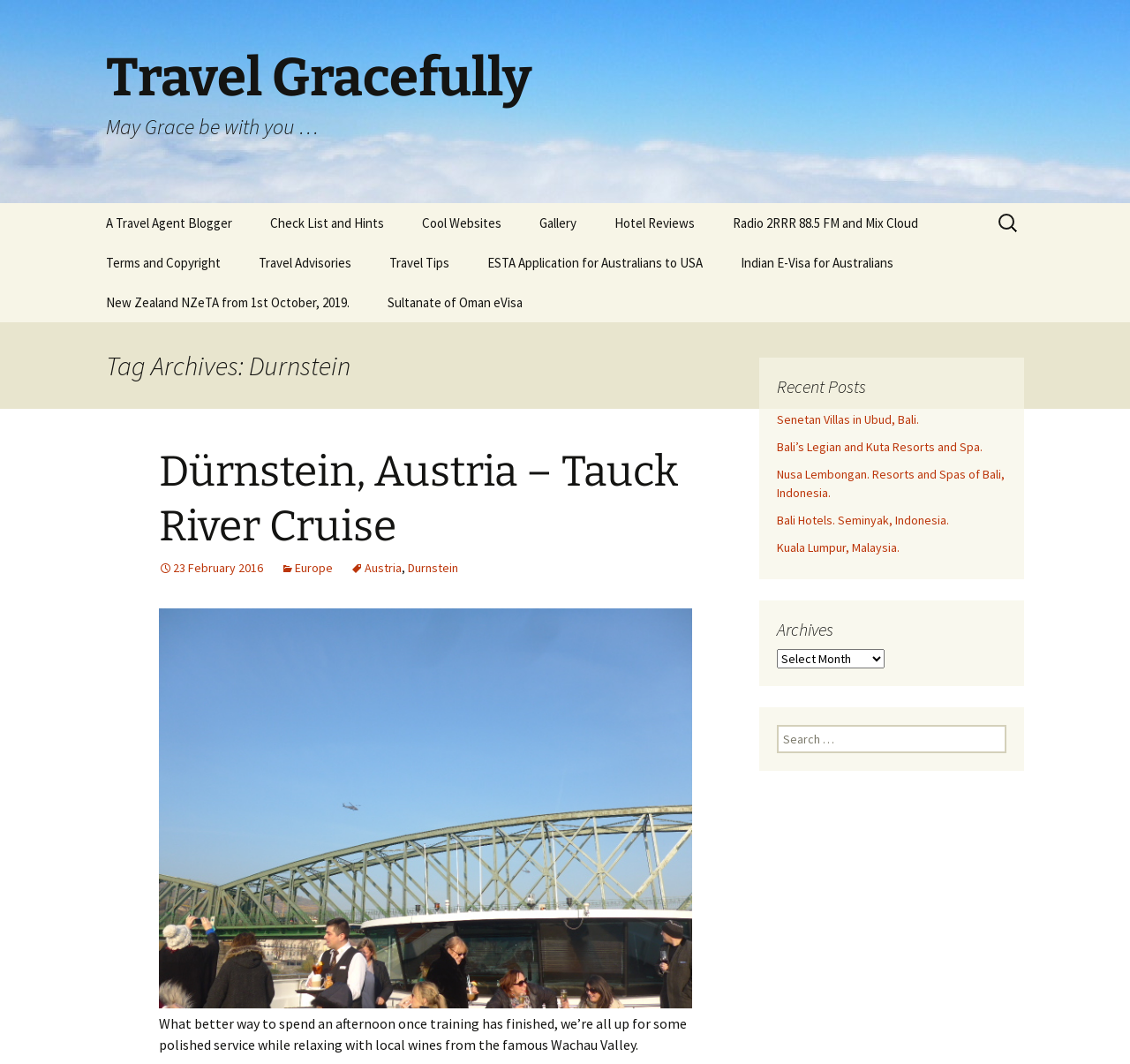Bounding box coordinates should be in the format (top-left x, top-left y, bottom-right x, bottom-right y) and all values should be floating point numbers between 0 and 1. Determine the bounding box coordinate for the UI element described as: Kuala Lumpur, Malaysia.

[0.688, 0.507, 0.796, 0.522]